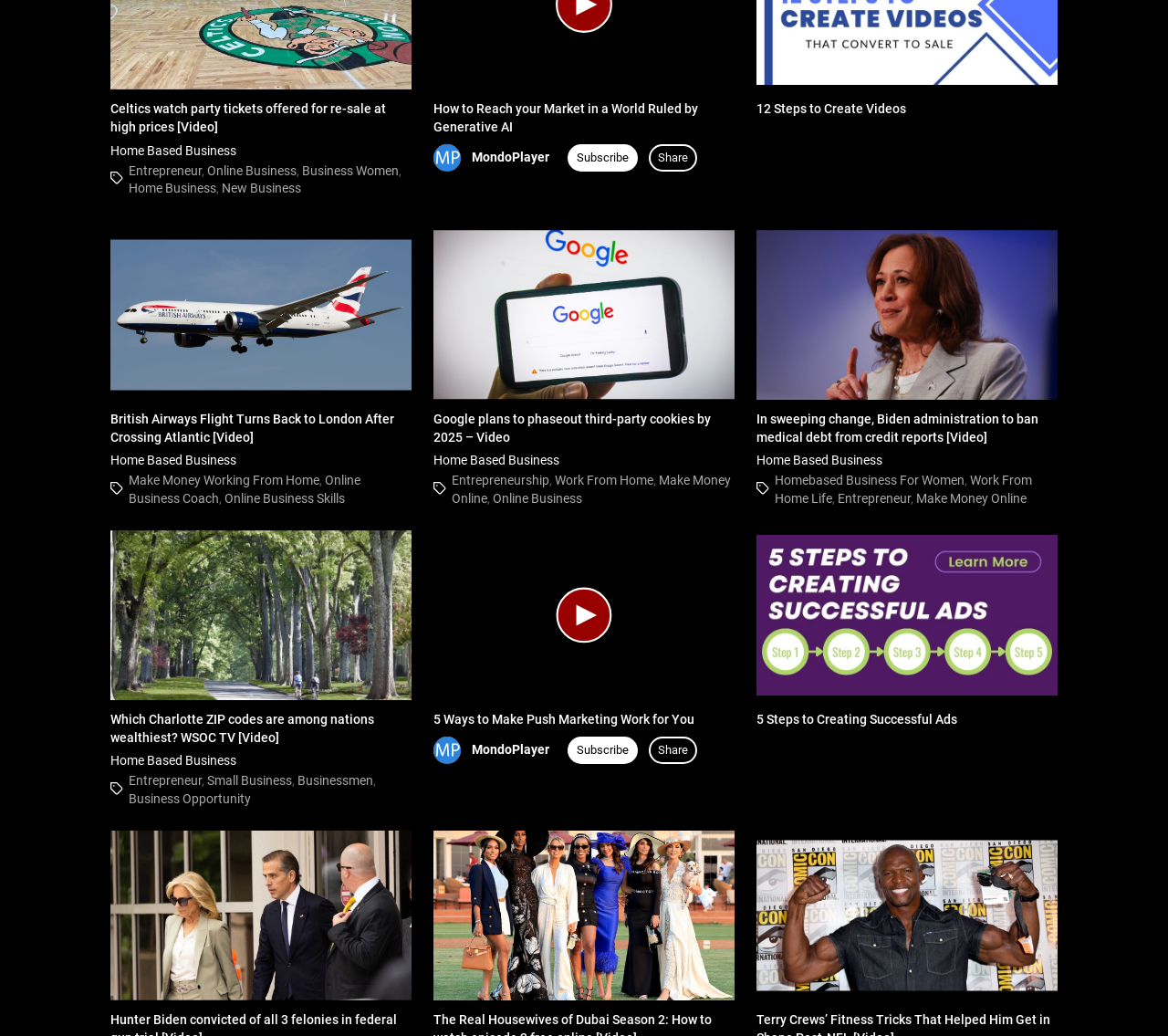Please identify the bounding box coordinates of the region to click in order to complete the given instruction: "Click on 'Make Money Working From Home' link". The coordinates should be four float numbers between 0 and 1, i.e., [left, top, right, bottom].

[0.11, 0.457, 0.273, 0.471]